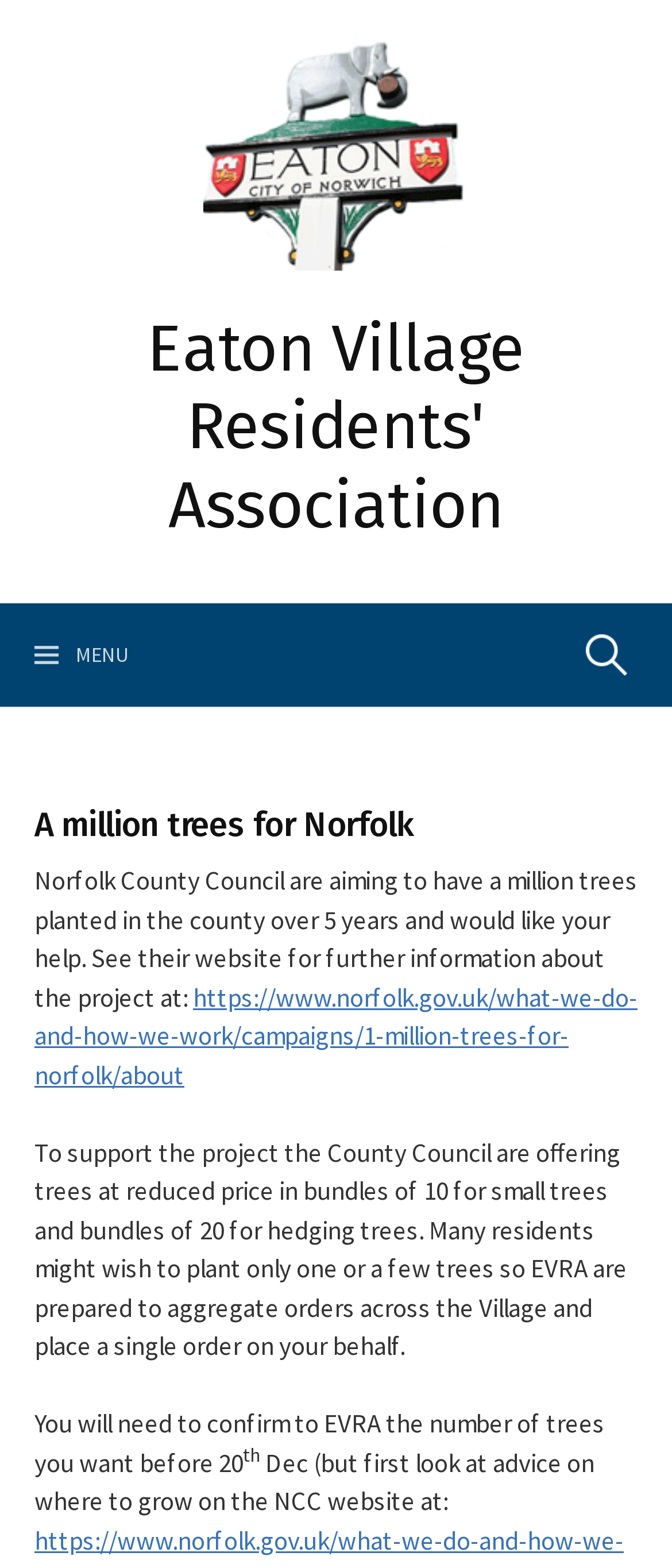What is the goal of Norfolk County Council?
Please describe in detail the information shown in the image to answer the question.

According to the webpage, Norfolk County Council are aiming to have a million trees planted in the county over 5 years, and they need help from residents to achieve this goal.